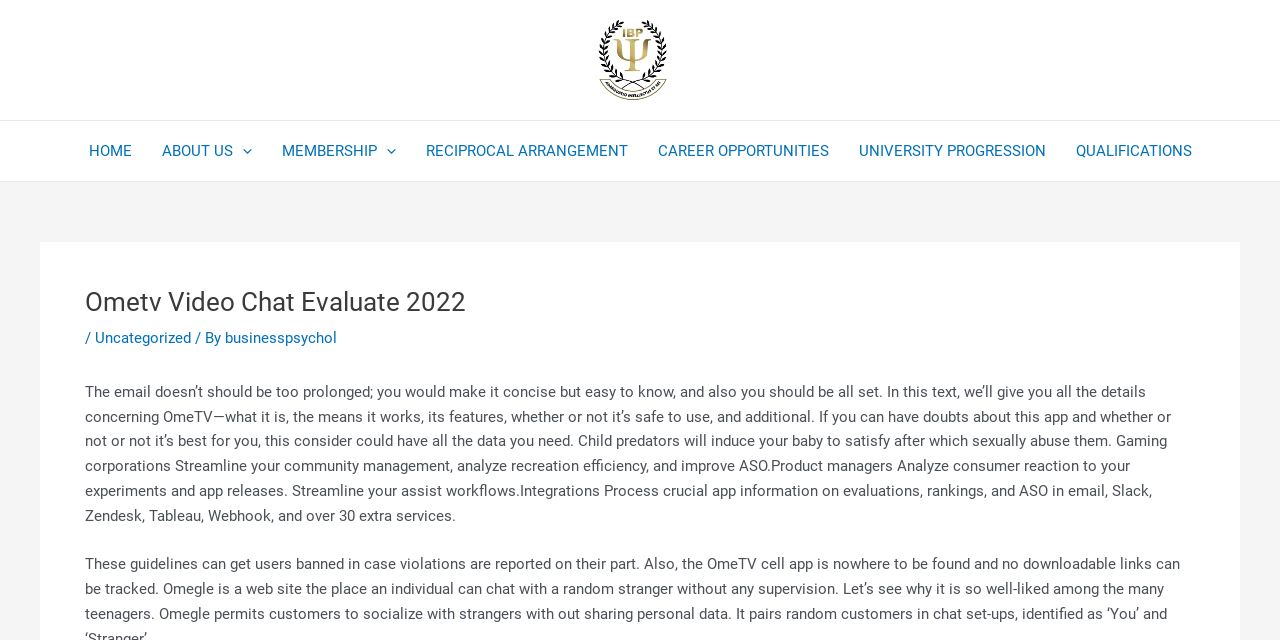Reply to the question with a single word or phrase:
What is the purpose of the 'Menu Toggle' buttons?

To expand menu options